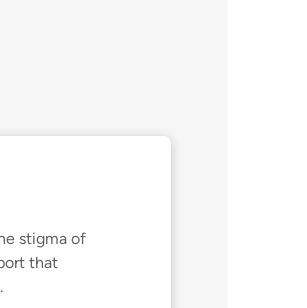Elaborate on all the elements present in the image.

The image features a softly rounded rectangular text box containing an encouraging message. This message aims to raise awareness and support for mental health, specifically addressing the stigma often associated with seeking help. The design is minimalistic, promoting clarity and focus on the important message: "I am here to support that." The background is a subtle, light color that enhances readability, making the text stand out. This image likely pertains to services related to mental health support, inviting individuals to feel comfortable and empowered in reaching out for assistance.